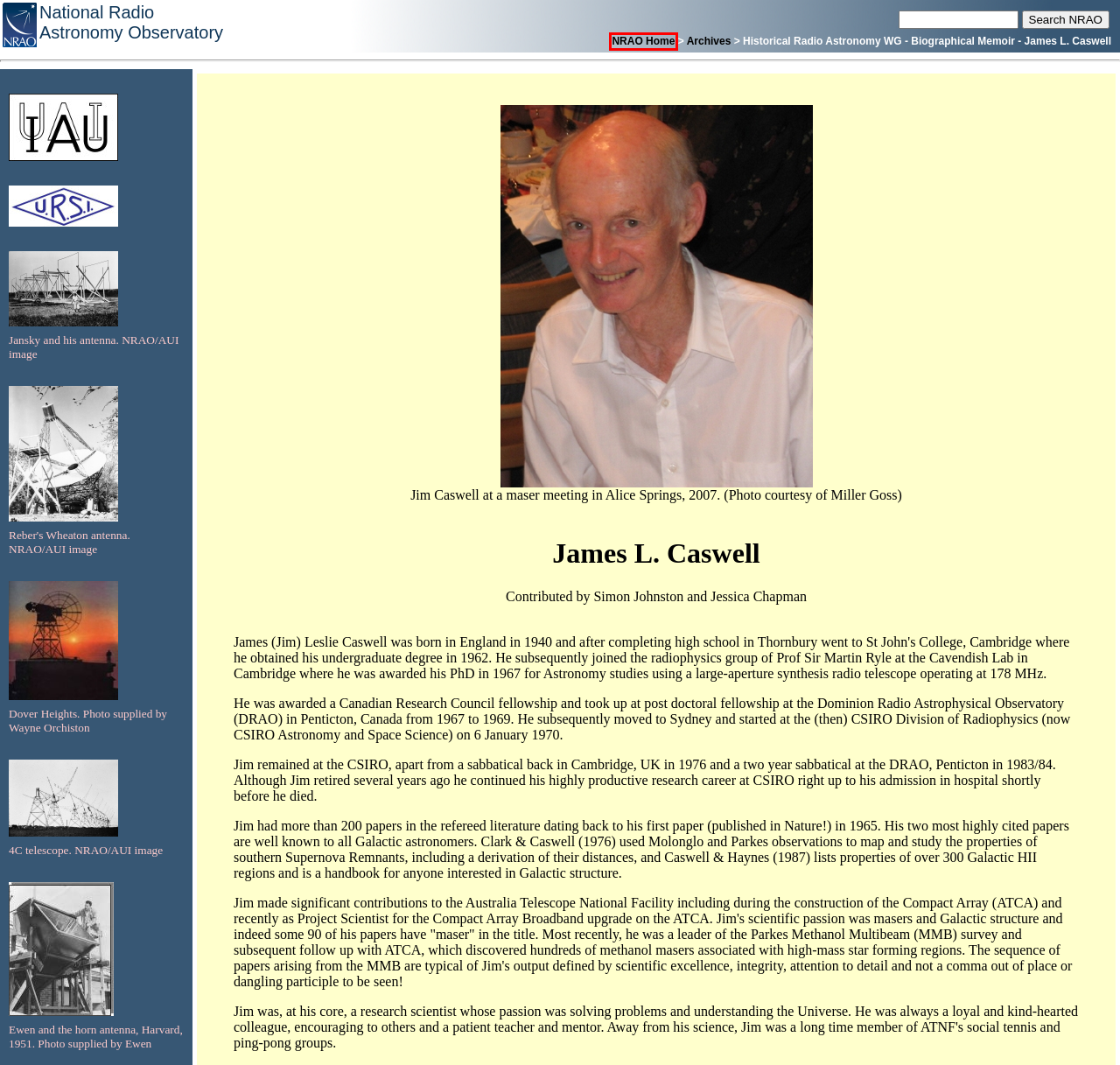Look at the screenshot of the webpage and find the element within the red bounding box. Choose the webpage description that best fits the new webpage that will appear after clicking the element. Here are the candidates:
A. NRAO - Contact Query Results
B. Home · NRAO/AUI Archives
C. National Radio Astronomy Observatory – Revealing the Hidden Universe
D. Diversity and Inclusion at NRAO — NRAO Information
E. National Radio Astronomy Observatory Web Site Map
F. Admin Services — NRAO Information
G. NRAO Directories
H. Search NRAO

C